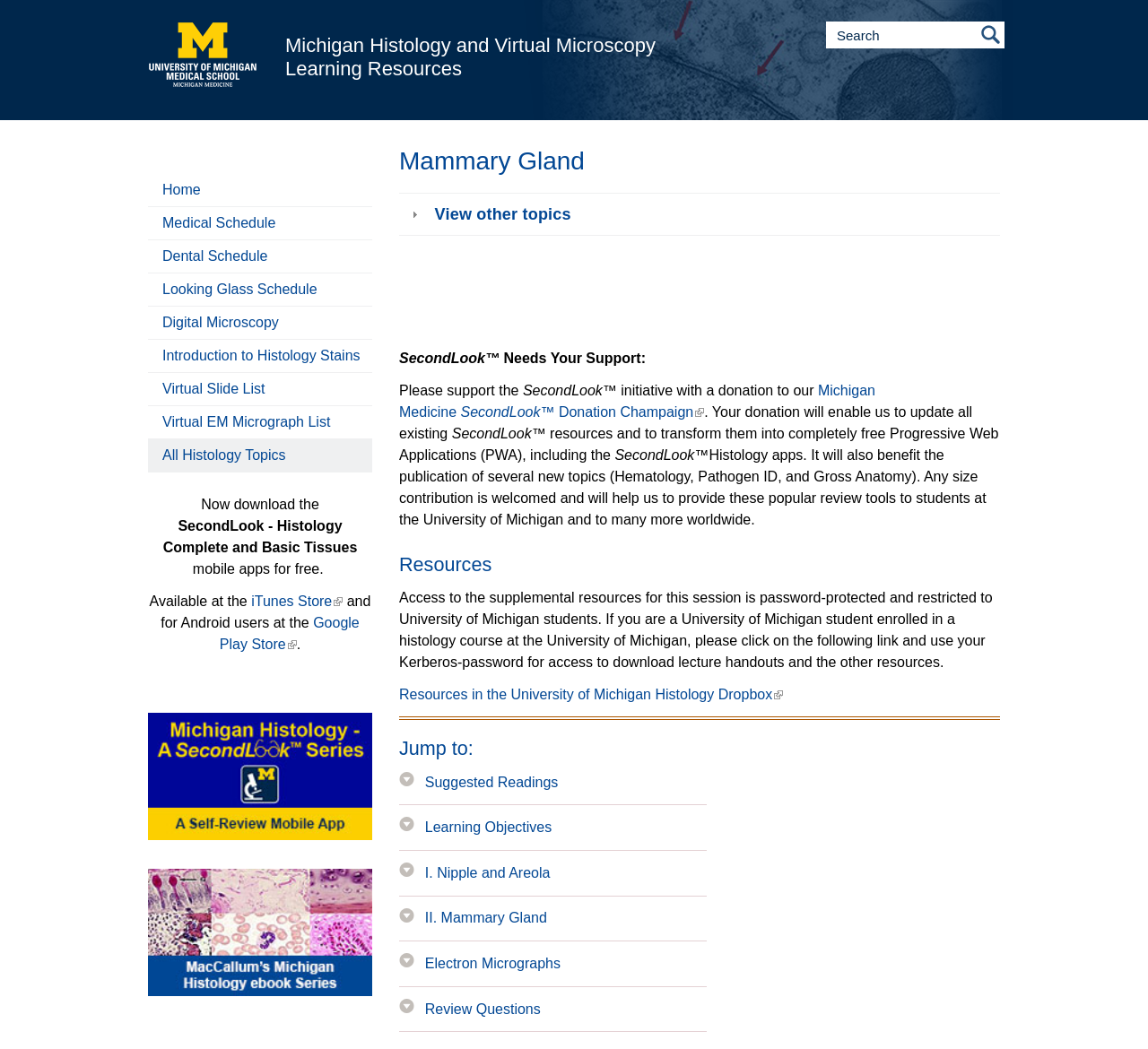From the given element description: "View other topics", find the bounding box for the UI element. Provide the coordinates as four float numbers between 0 and 1, in the order [left, top, right, bottom].

[0.348, 0.185, 0.871, 0.224]